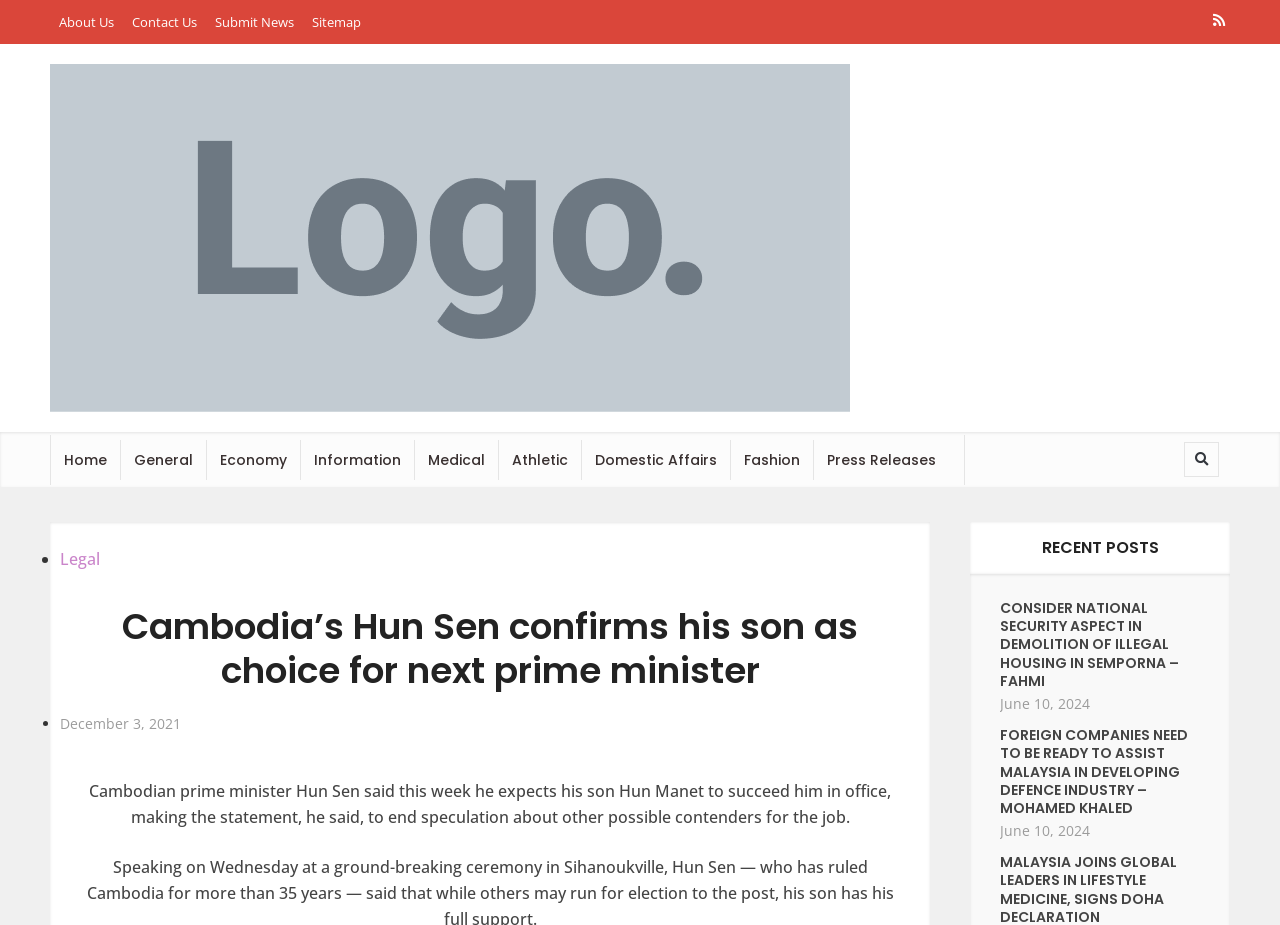Determine the coordinates of the bounding box for the clickable area needed to execute this instruction: "Click on About Us".

[0.039, 0.013, 0.096, 0.035]